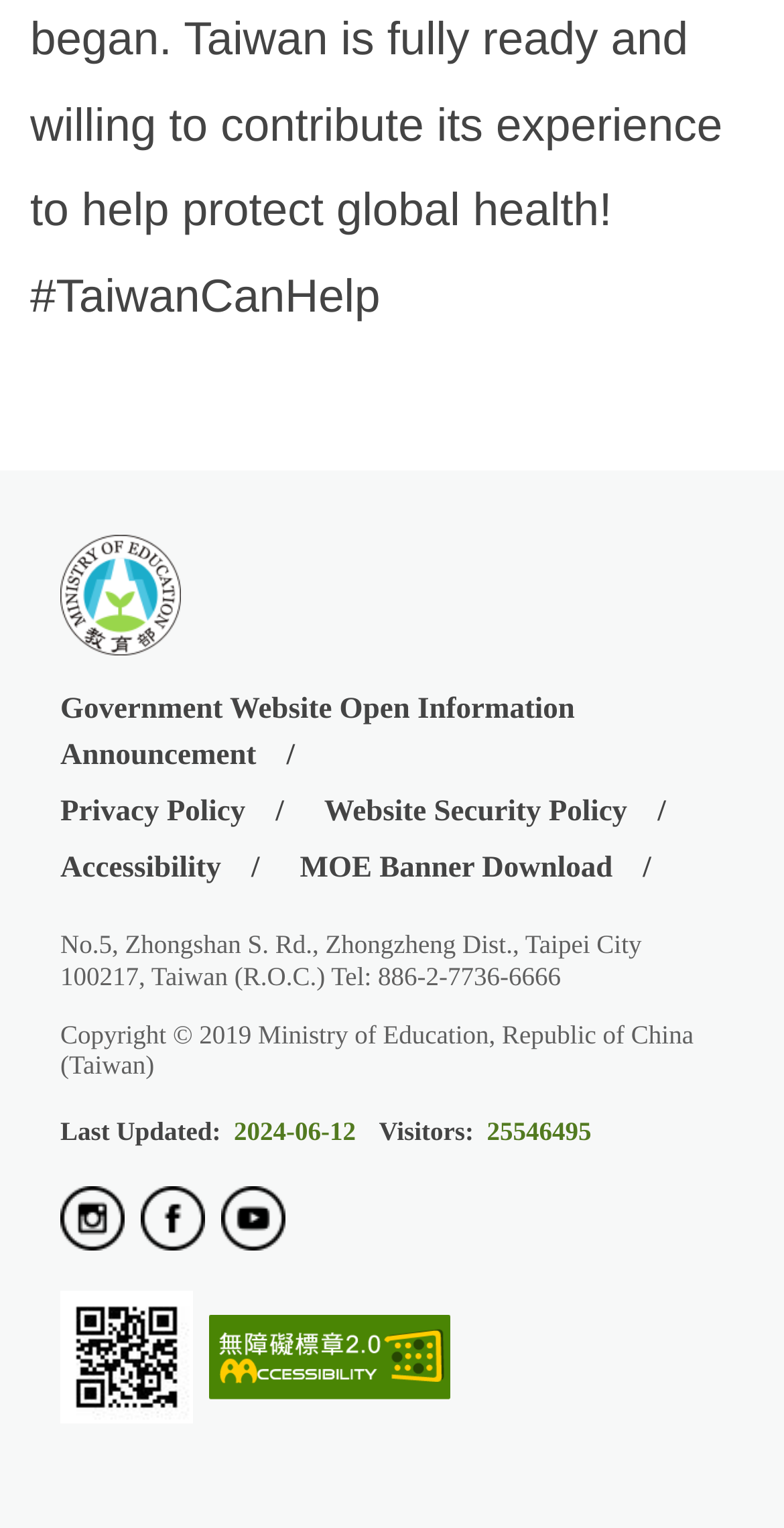What is the address of the Ministry of Education?
Refer to the image and respond with a one-word or short-phrase answer.

No.5, Zhongshan S. Rd., Zhongzheng Dist., Taipei City 100217, Taiwan (R.O.C.)